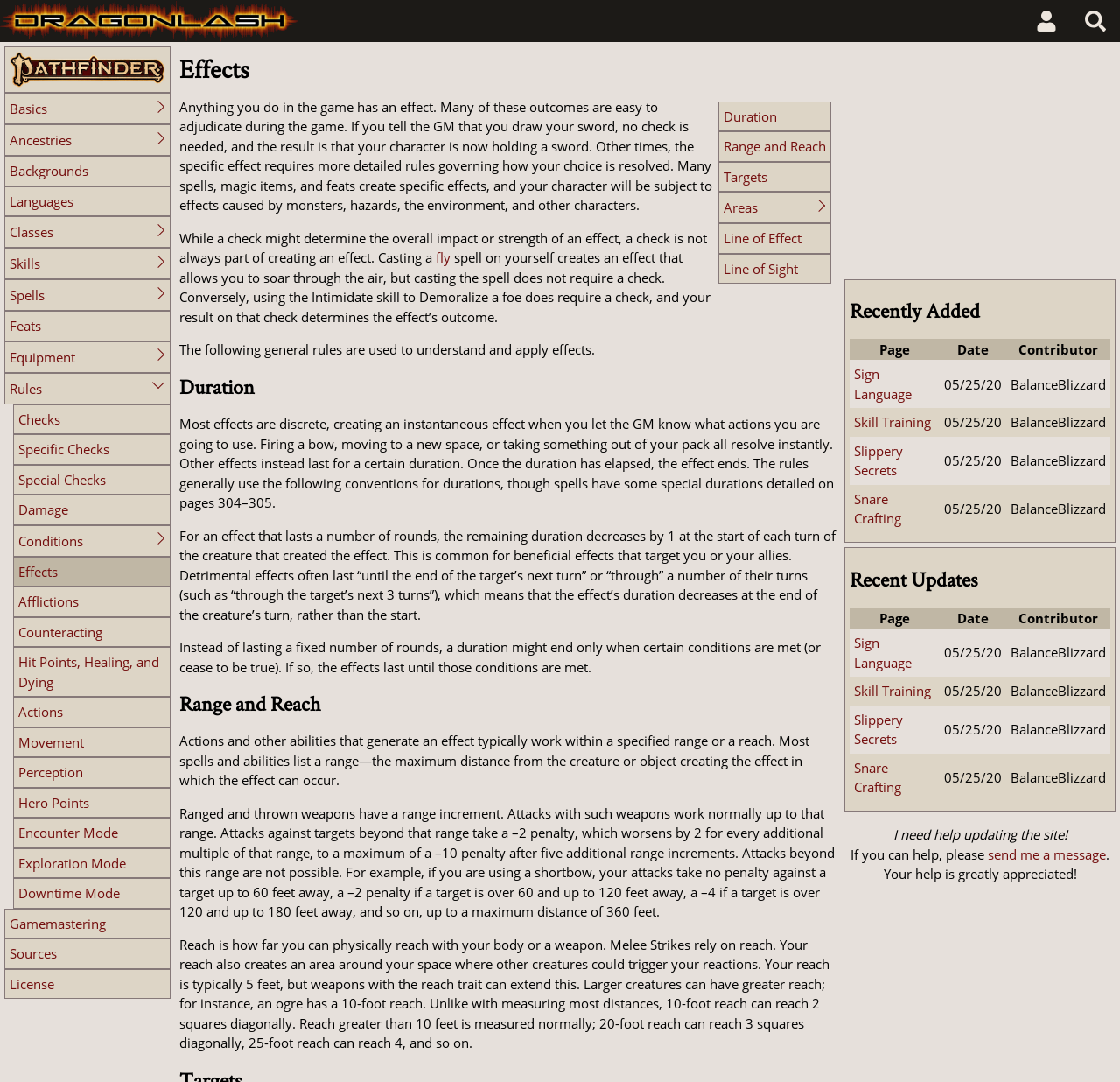How many columns are in the 'Recently Added' table?
Answer the question using a single word or phrase, according to the image.

3